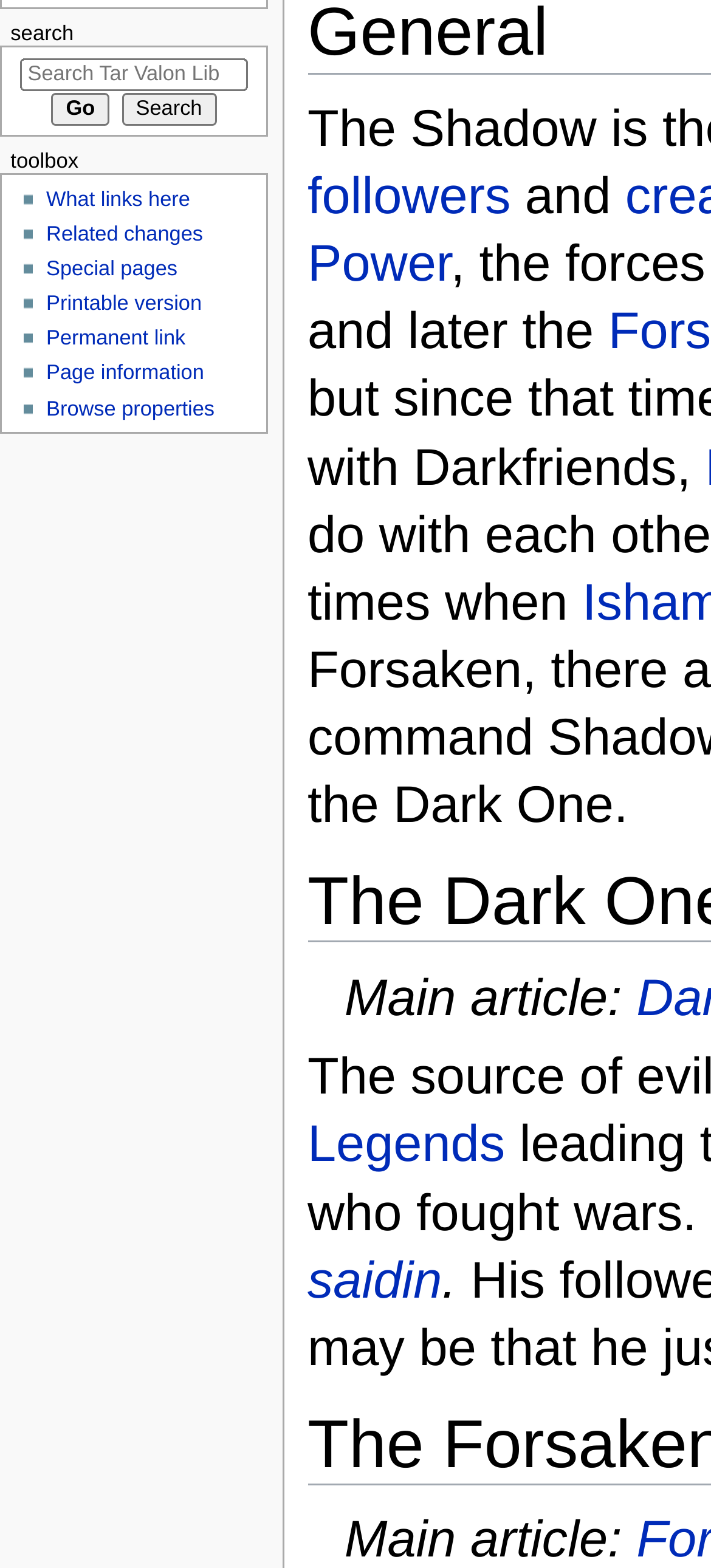Locate the bounding box of the UI element described in the following text: "Privacy Policy".

None